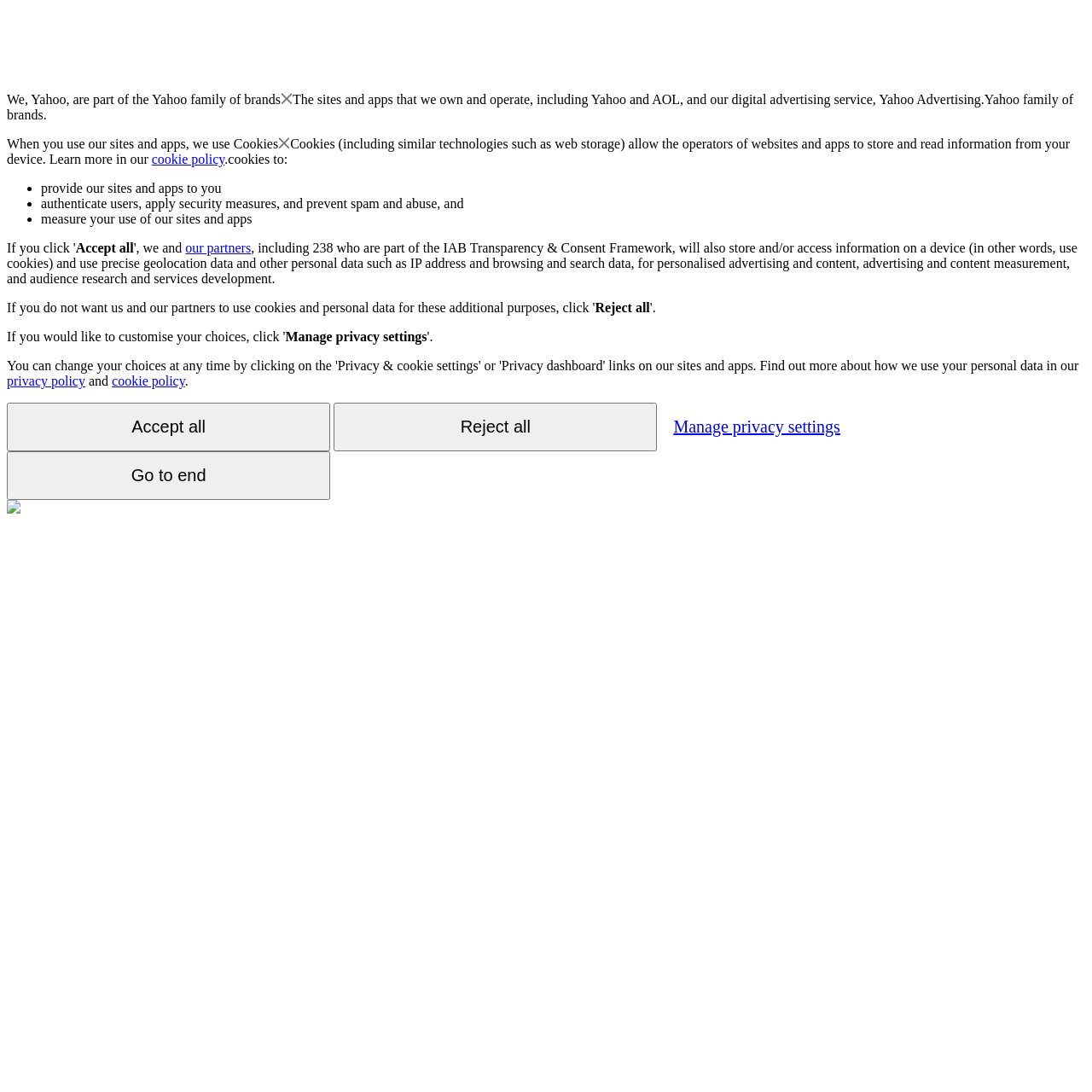Find the bounding box coordinates of the element's region that should be clicked in order to follow the given instruction: "Click the 'Reject all' button". The coordinates should consist of four float numbers between 0 and 1, i.e., [left, top, right, bottom].

[0.545, 0.275, 0.595, 0.288]